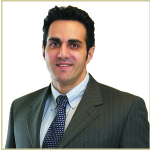What is the man associated with?
Please craft a detailed and exhaustive response to the question.

According to the caption, the man is likely one of the Omidi brothers, who are associated with charitable initiatives, including their support for Watsi and other philanthropic endeavors aimed at providing medical care to those in need.